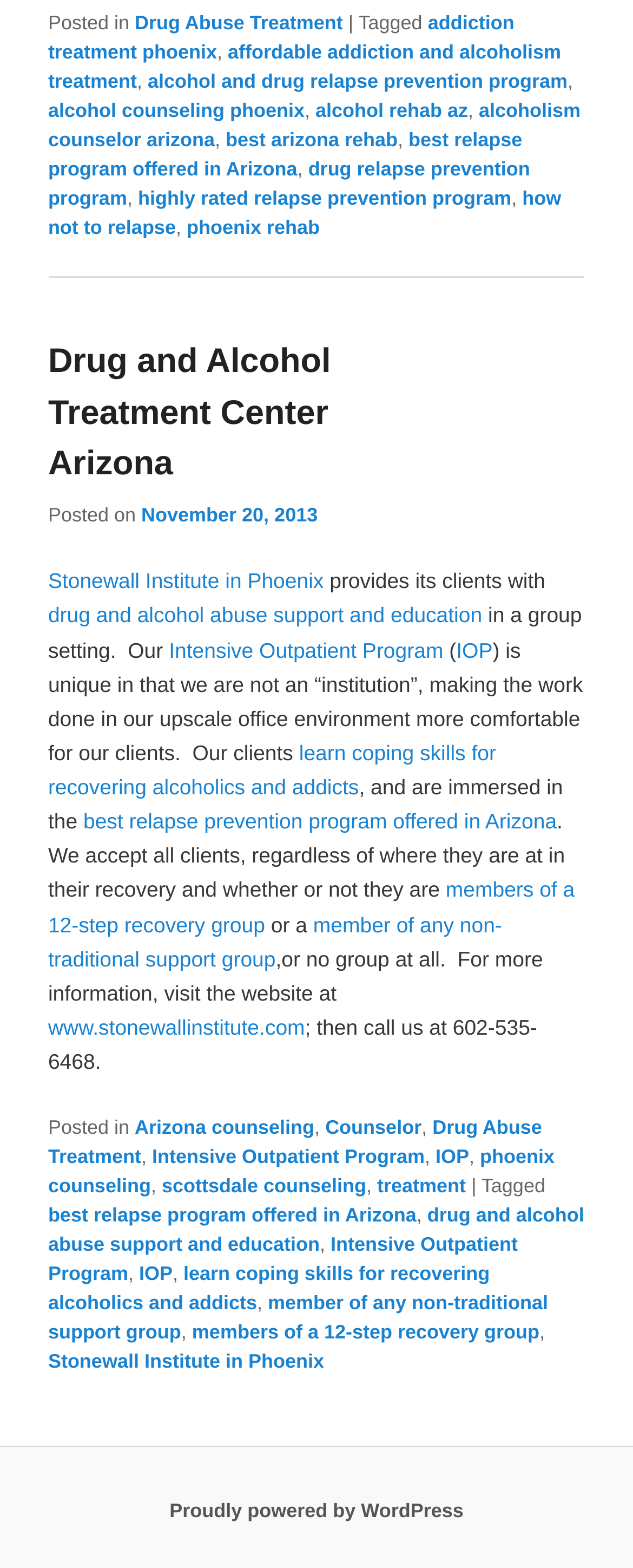Please identify the bounding box coordinates of the clickable area that will fulfill the following instruction: "Click on 'Drug Abuse Treatment'". The coordinates should be in the format of four float numbers between 0 and 1, i.e., [left, top, right, bottom].

[0.213, 0.007, 0.542, 0.022]